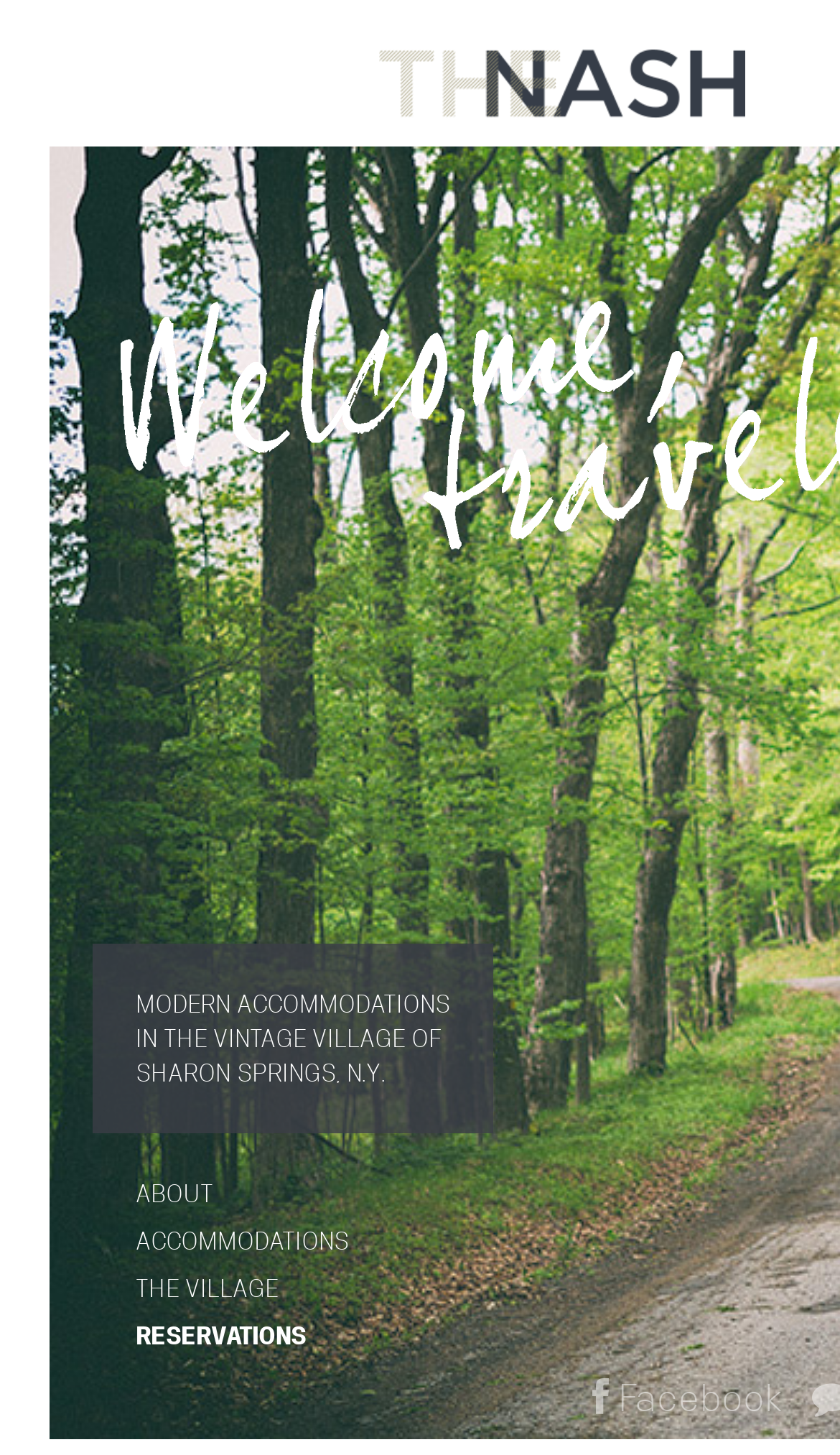Predict the bounding box of the UI element based on this description: "Accommodations".

[0.162, 0.843, 0.415, 0.862]